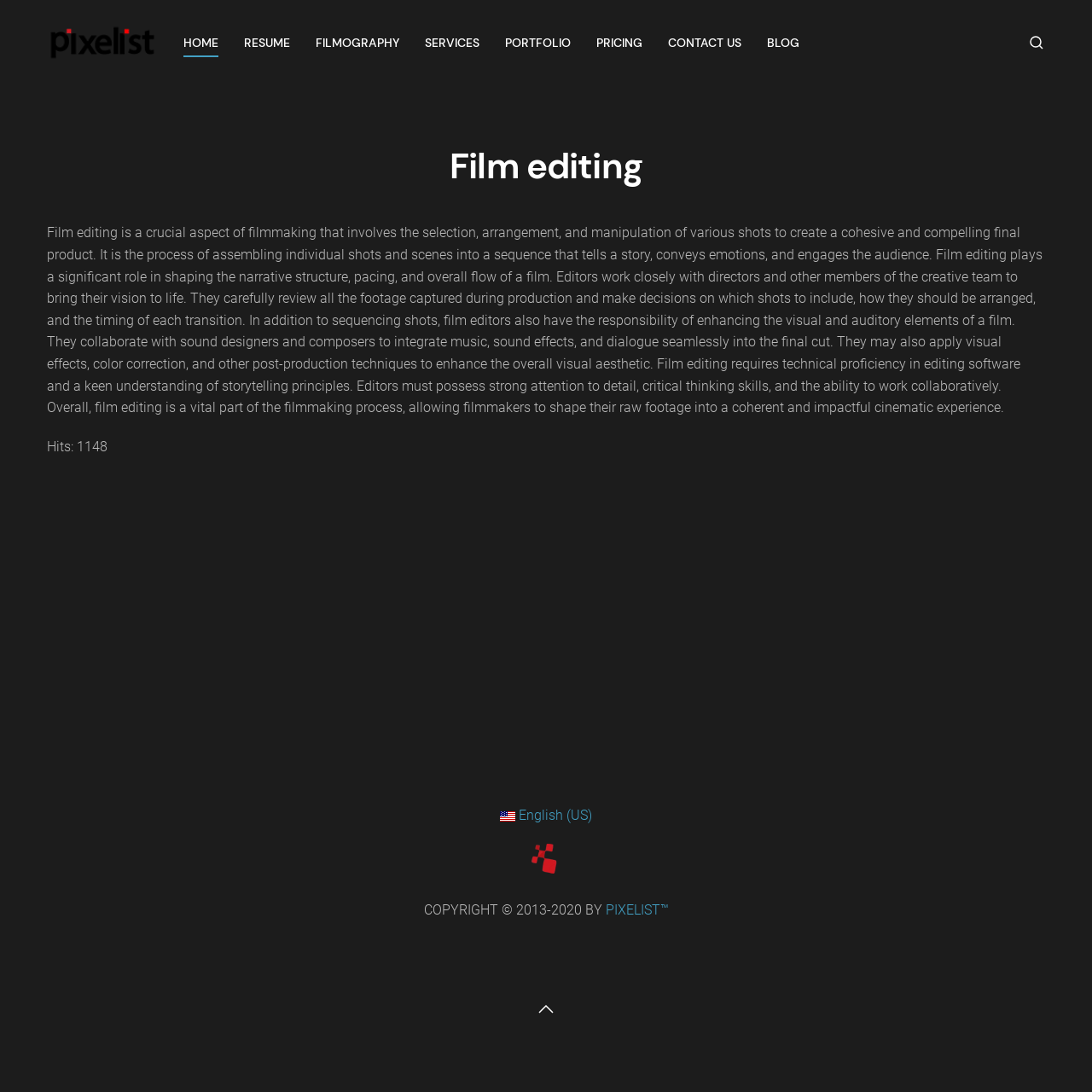Answer the following in one word or a short phrase: 
What is the purpose of film editing?

To create a cohesive final product